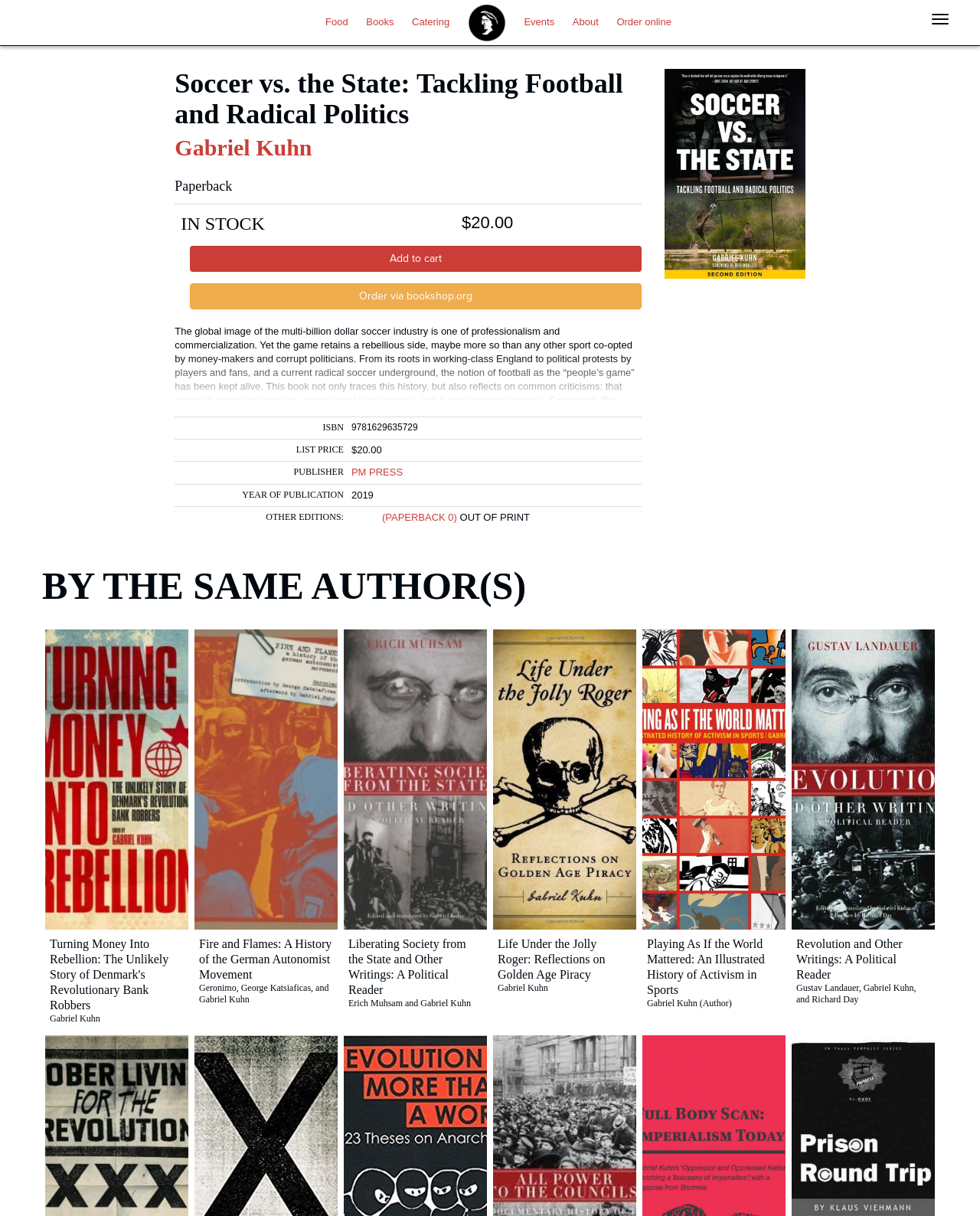Please find and report the bounding box coordinates of the element to click in order to perform the following action: "Toggle navigation". The coordinates should be expressed as four float numbers between 0 and 1, in the format [left, top, right, bottom].

[0.942, 0.005, 0.977, 0.026]